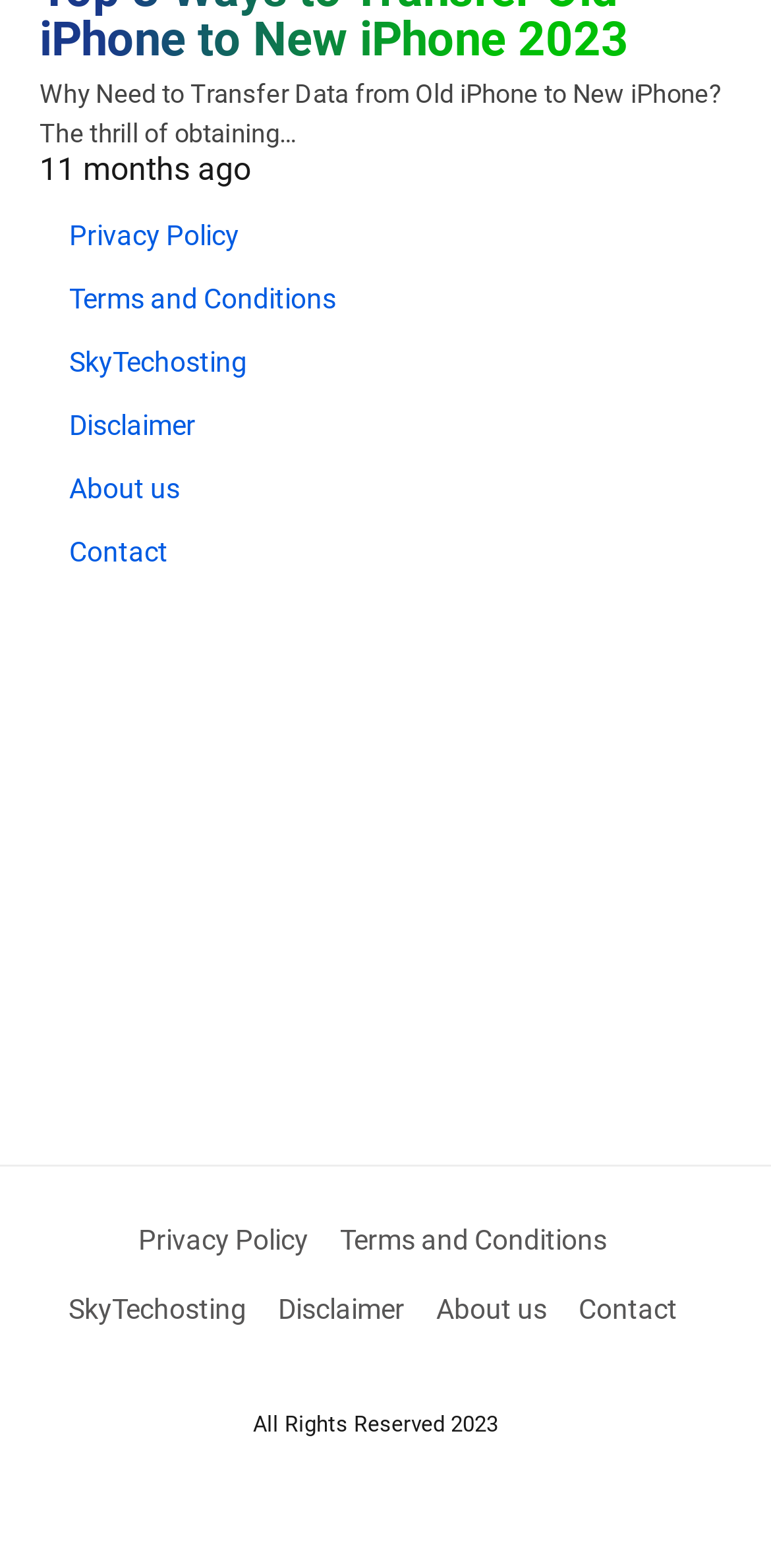Please determine the bounding box coordinates for the element that should be clicked to follow these instructions: "Read the article about transferring data from old iPhone to new iPhone".

[0.051, 0.05, 0.935, 0.094]